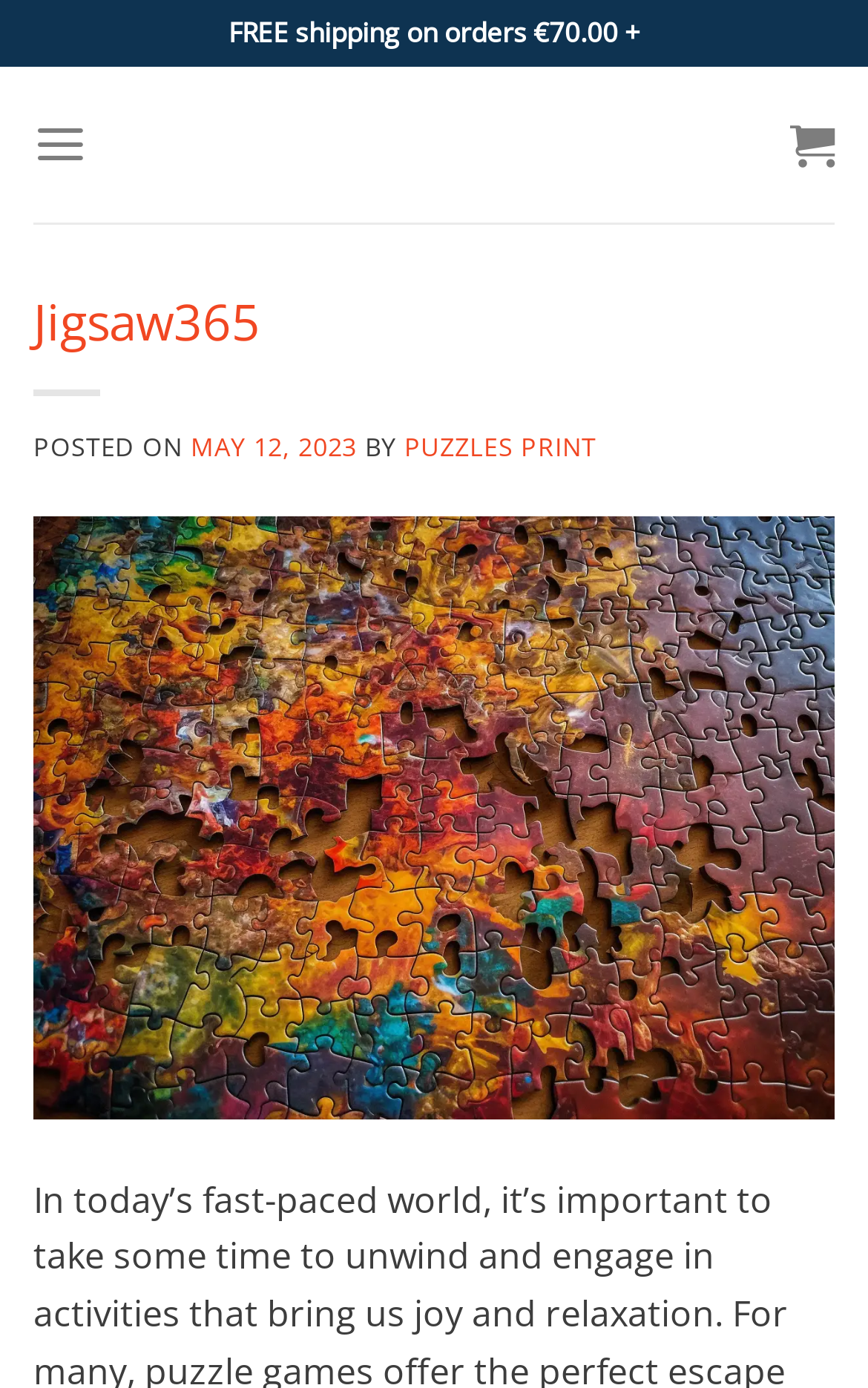Given the content of the image, can you provide a detailed answer to the question?
Who is the author of the latest article?

I looked at the article section on the webpage and found the author's name mentioned as 'PUZZLES PRINT' next to the 'BY' label. This suggests that the author of the latest article is PUZZLES PRINT.